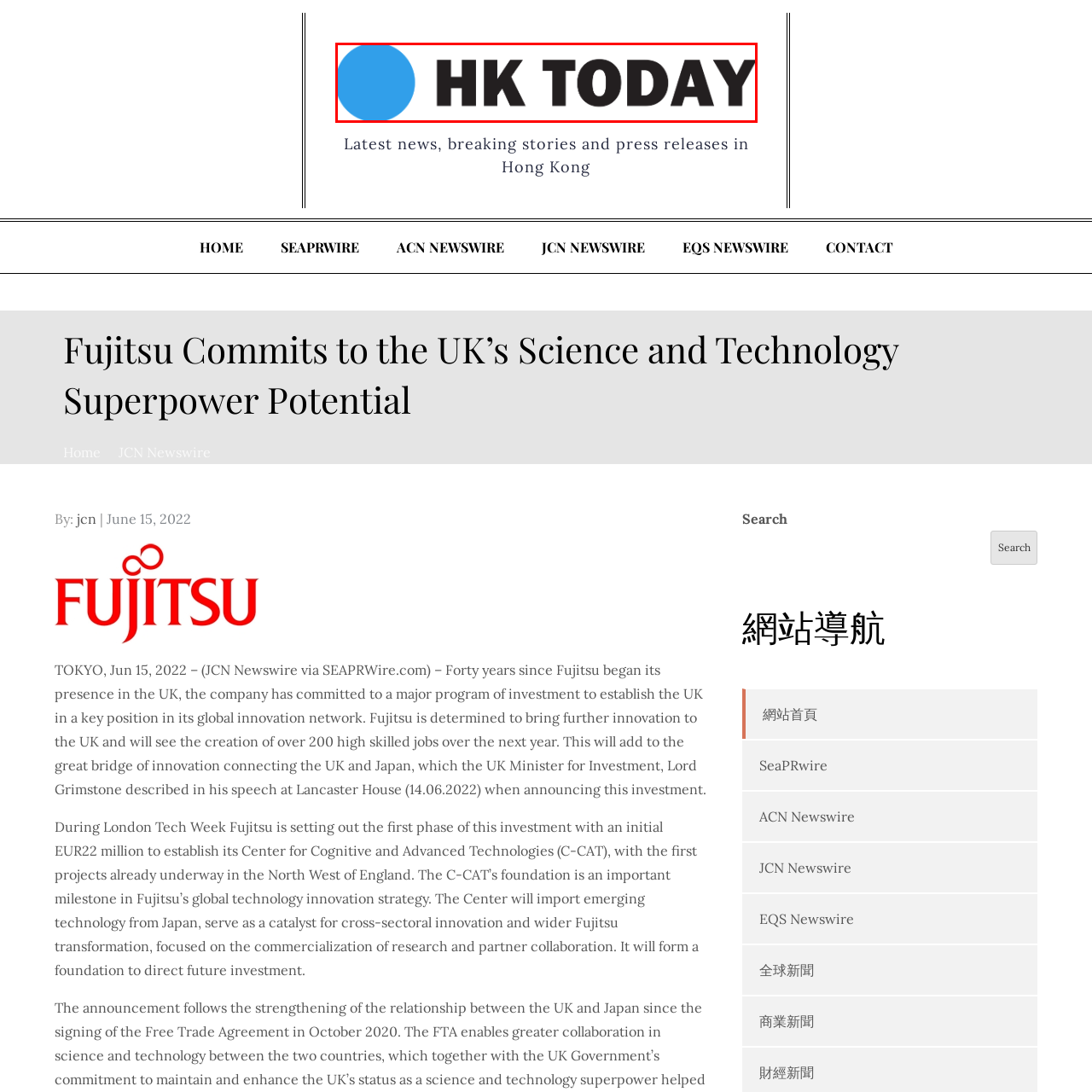Provide a detailed account of the visual content within the red-outlined section of the image.

The image features the logo of "HK Today," a media outlet focused on news and events in Hong Kong. The logo combines a vibrant blue circle with bold, modern typography in black, prominently displaying the name "HK TODAY." This branding encapsulates the media's mission to deliver up-to-date news, breaking stories, and pertinent press releases related to Hong Kong's dynamic landscape. The design reflects a contemporary aesthetic, aiming to resonate with a diverse audience interested in local developments and newsworthy events.